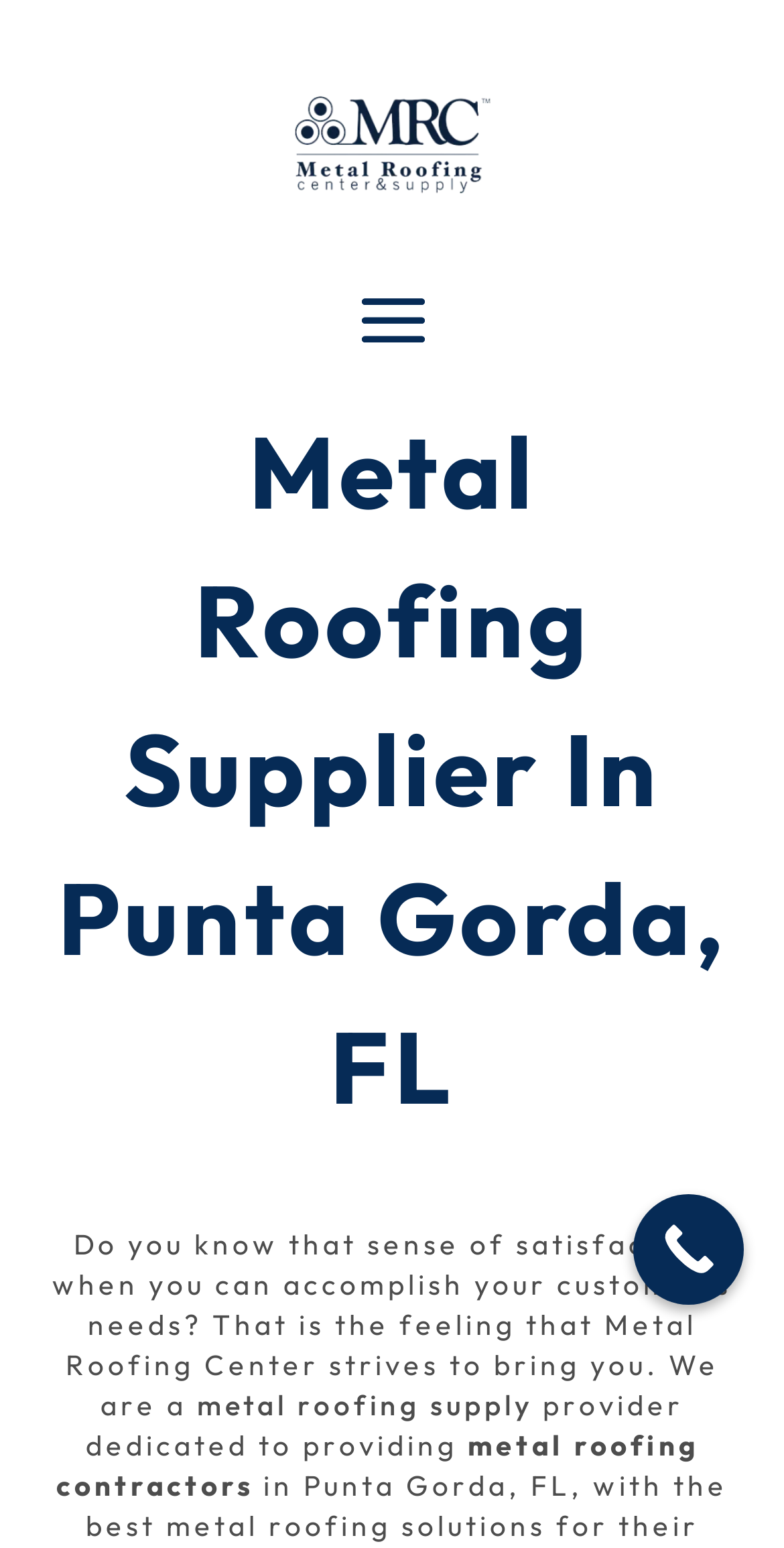Based on the image, provide a detailed and complete answer to the question: 
Is there a call-to-action button?

There is a link element labeled 'Call Now Button' with a bounding box at [0.808, 0.771, 0.949, 0.843], indicating the presence of a call-to-action button.